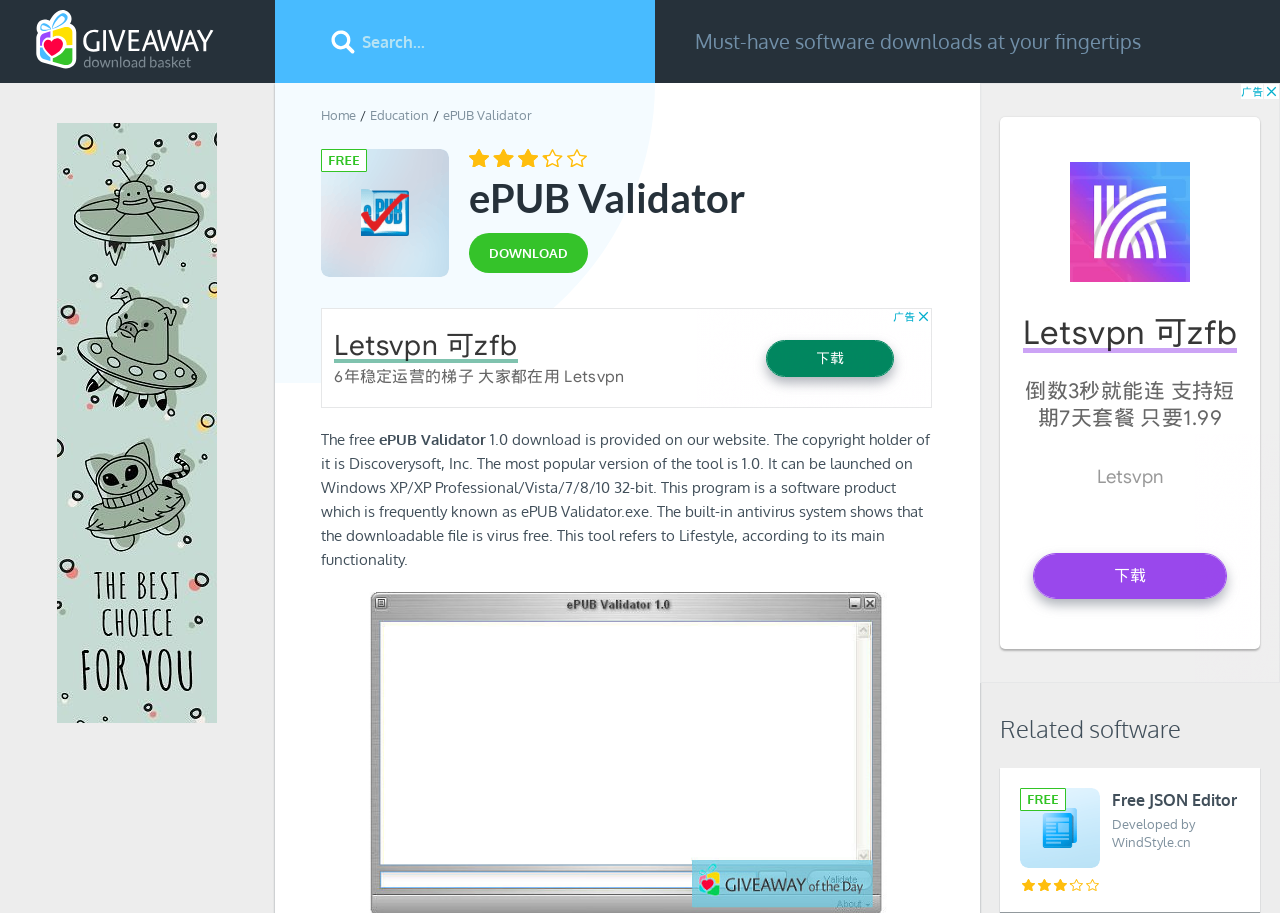Please determine the bounding box coordinates of the element to click on in order to accomplish the following task: "Browse posts from November 2023". Ensure the coordinates are four float numbers ranging from 0 to 1, i.e., [left, top, right, bottom].

None